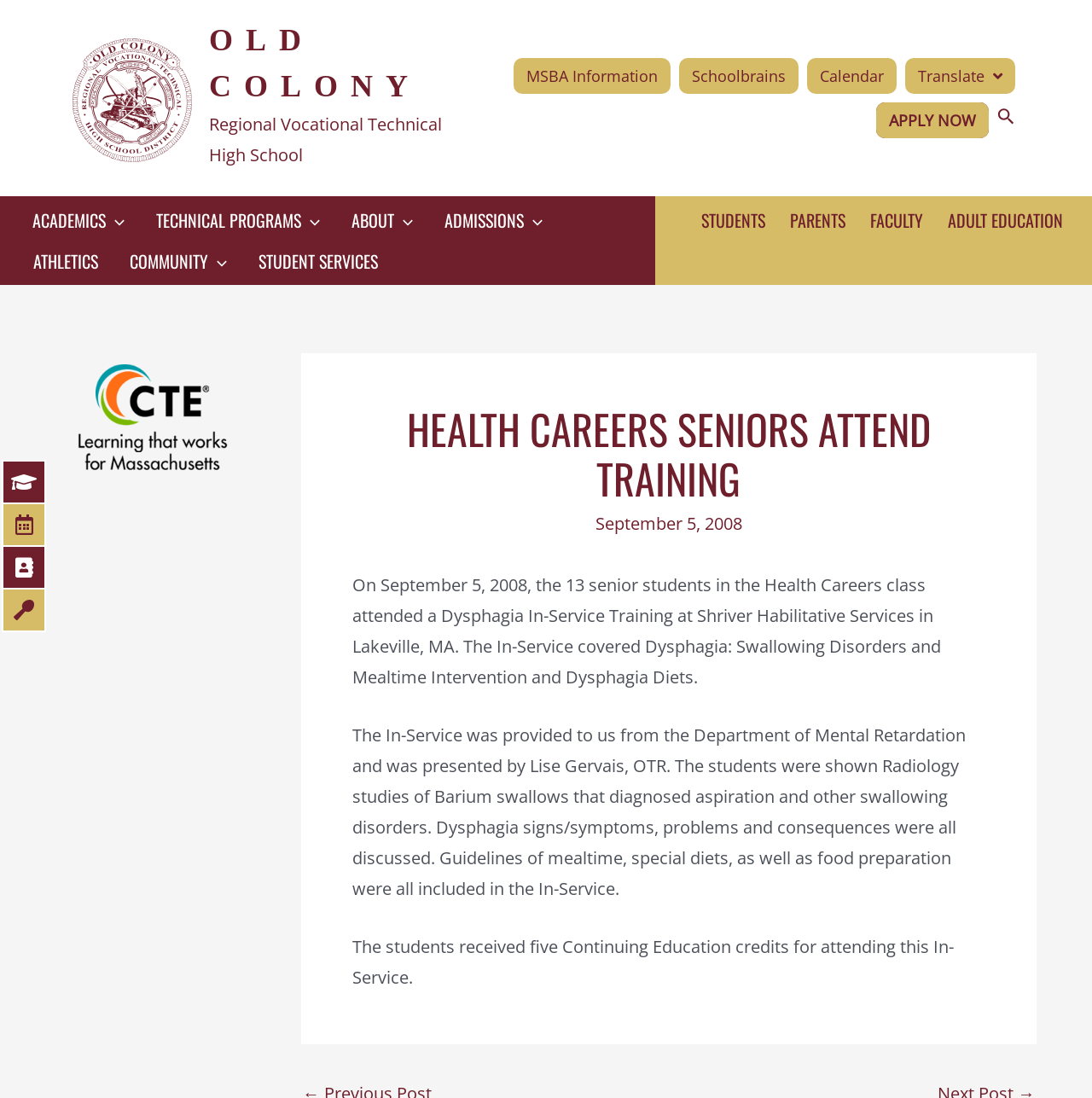Find the bounding box coordinates of the clickable area that will achieve the following instruction: "Apply now".

[0.803, 0.093, 0.906, 0.126]